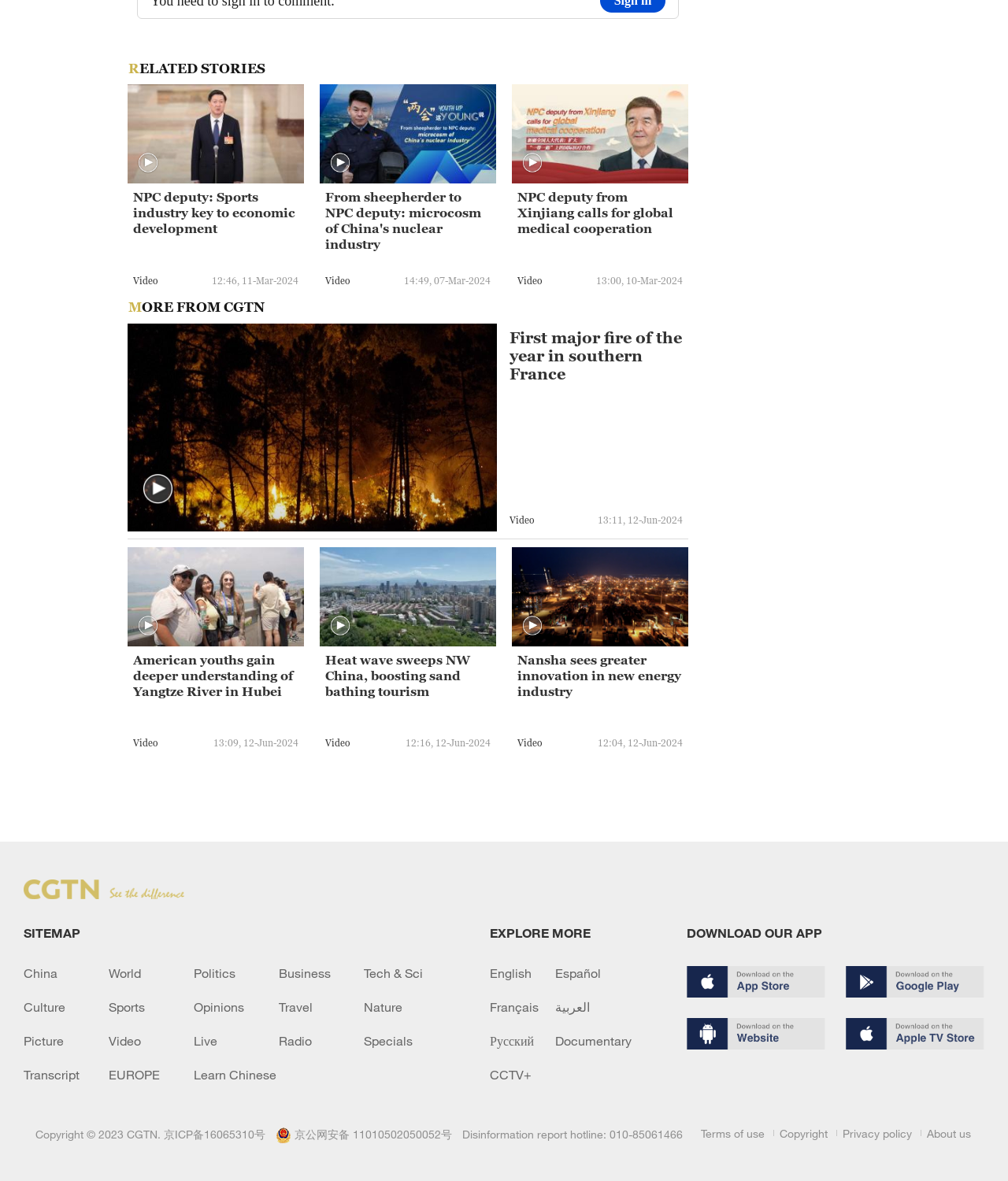Provide the bounding box coordinates of the HTML element this sentence describes: "Terms of use". The bounding box coordinates consist of four float numbers between 0 and 1, i.e., [left, top, right, bottom].

[0.695, 0.952, 0.764, 0.967]